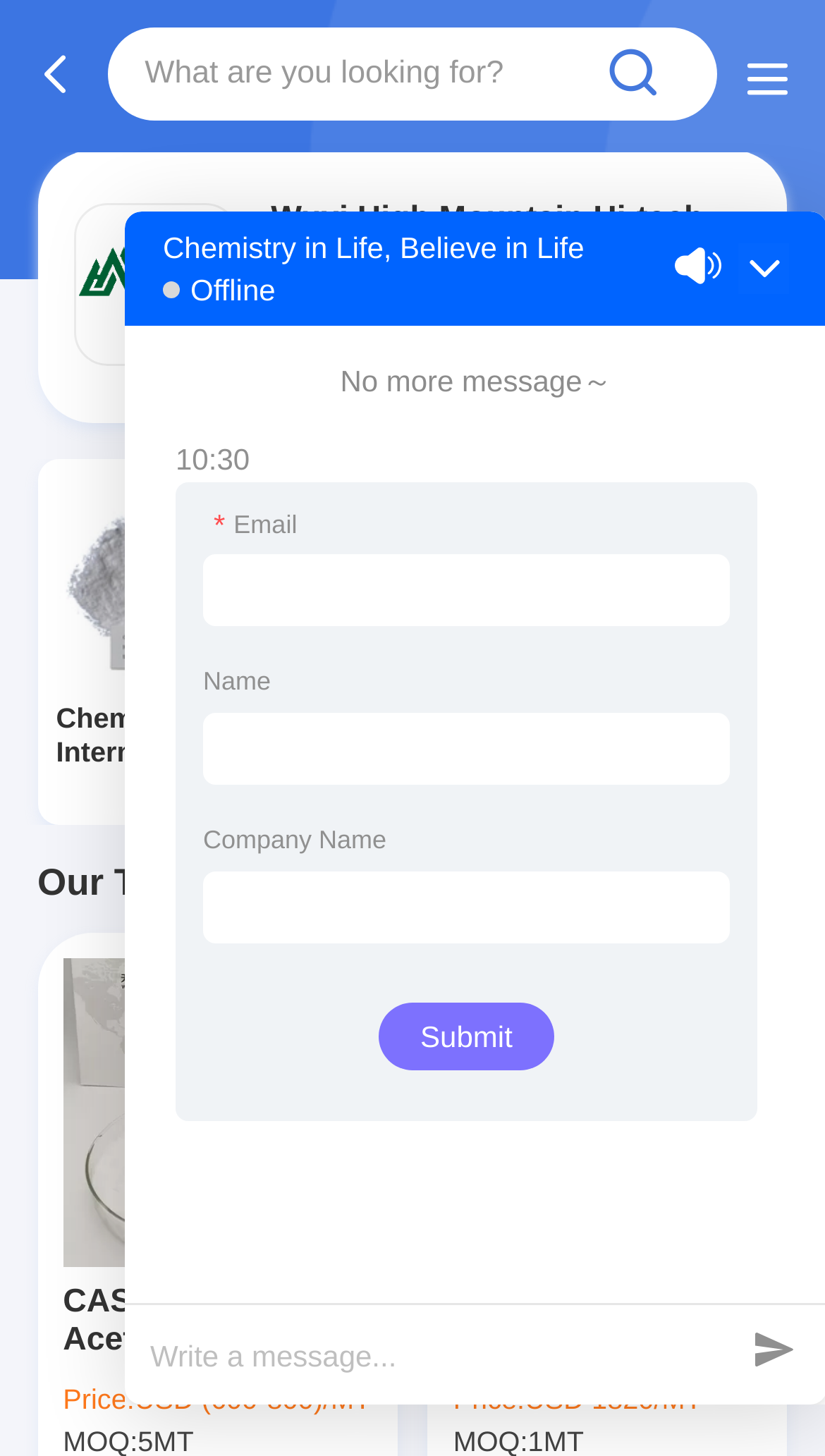Please indicate the bounding box coordinates for the clickable area to complete the following task: "Visit the company homepage". The coordinates should be specified as four float numbers between 0 and 1, i.e., [left, top, right, bottom].

[0.093, 0.141, 0.286, 0.231]